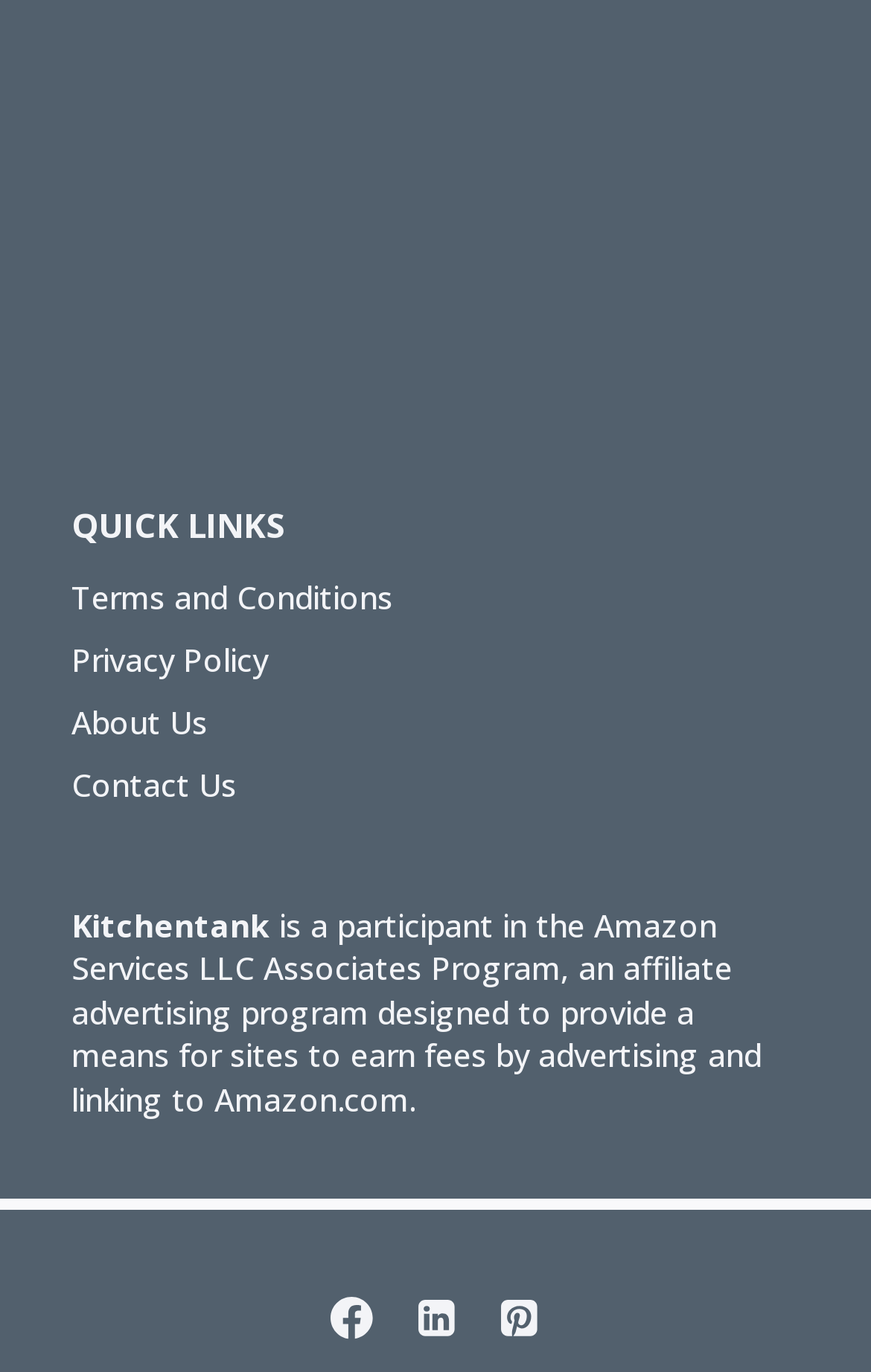Based on the element description Terms and Conditions, identify the bounding box of the UI element in the given webpage screenshot. The coordinates should be in the format (top-left x, top-left y, bottom-right x, bottom-right y) and must be between 0 and 1.

[0.082, 0.413, 0.918, 0.458]